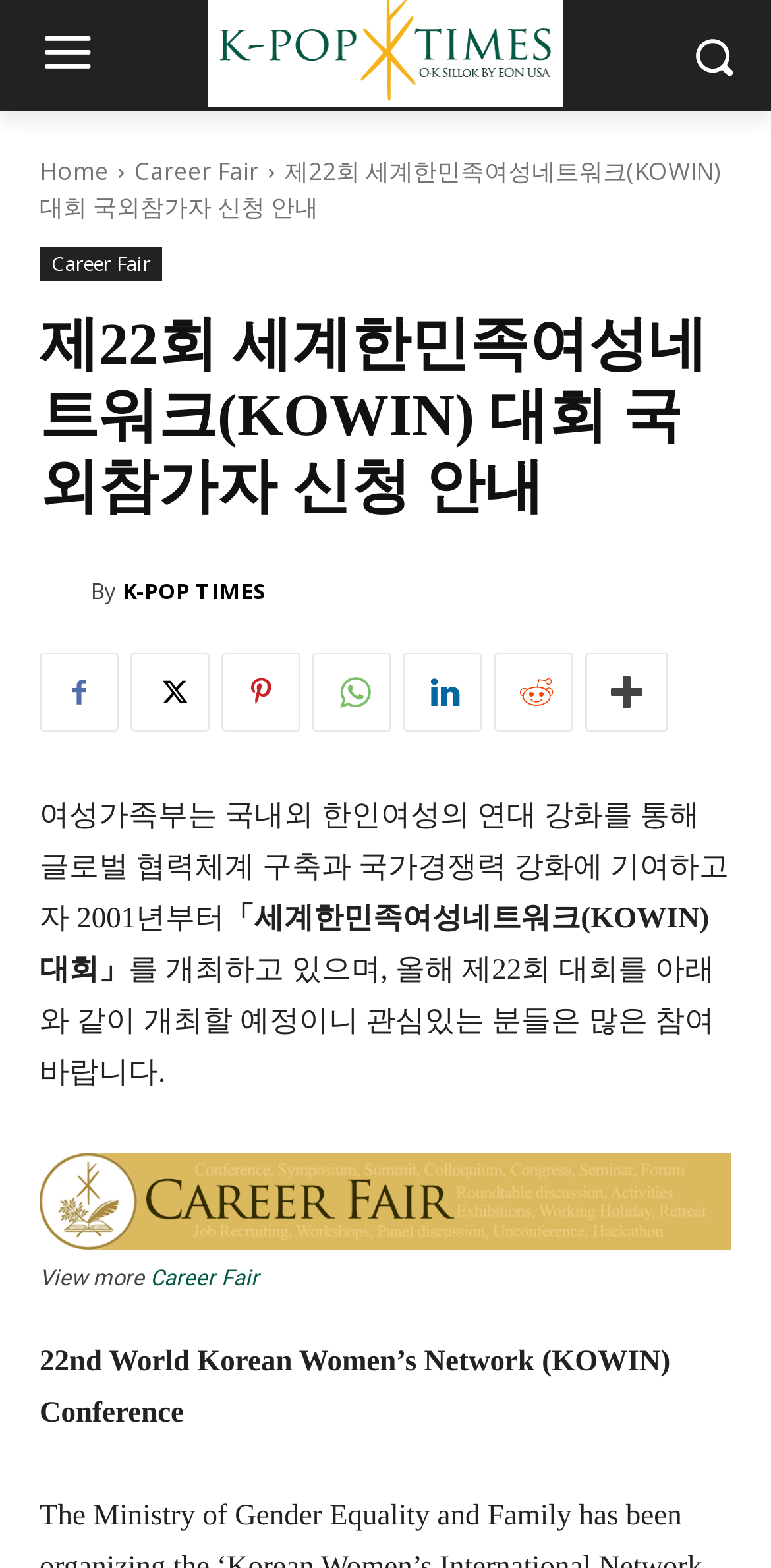Determine the bounding box coordinates for the region that must be clicked to execute the following instruction: "View the Career Fair page".

[0.174, 0.098, 0.336, 0.12]